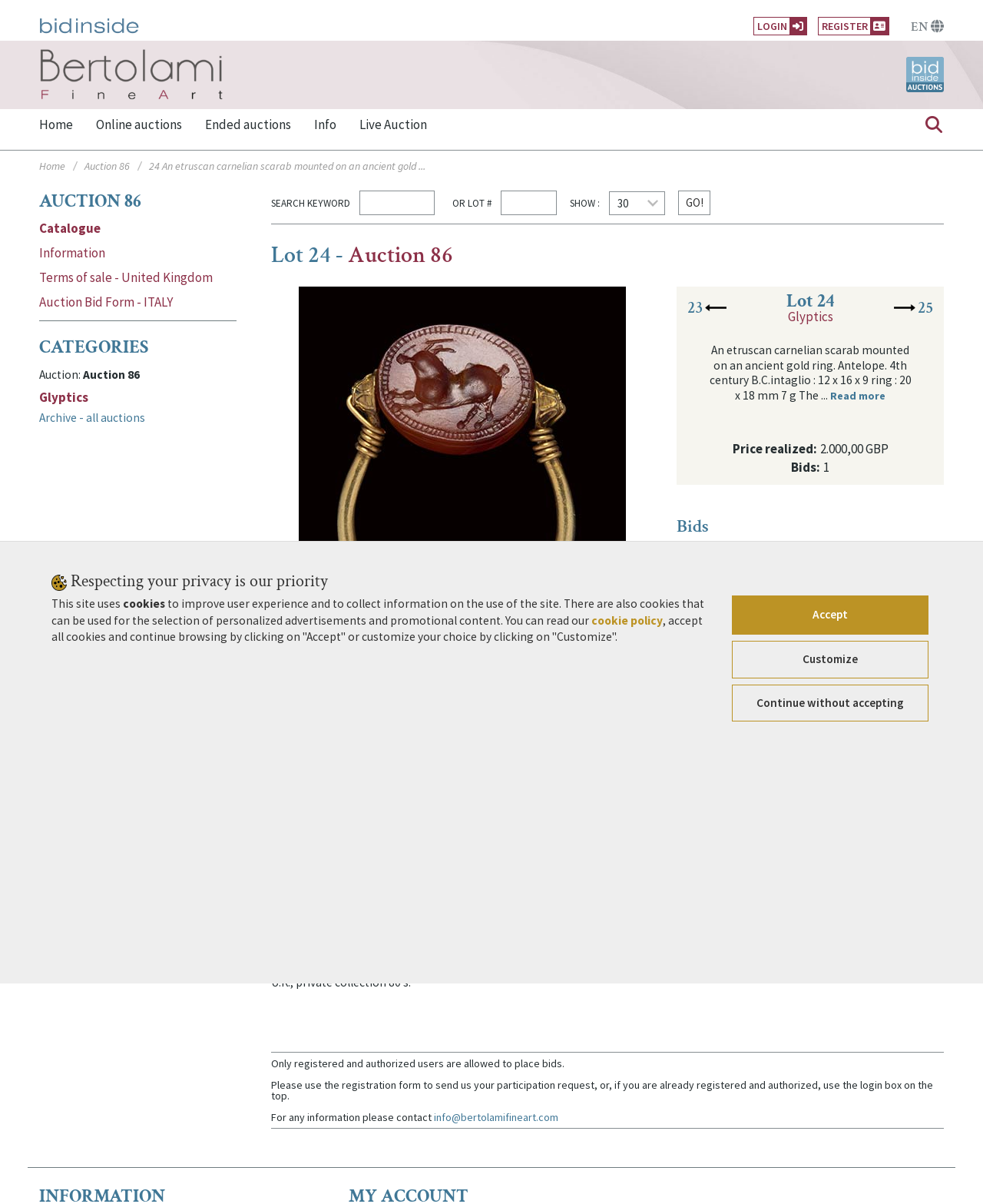Can you pinpoint the bounding box coordinates for the clickable element required for this instruction: "Search auctions"? The coordinates should be four float numbers between 0 and 1, i.e., [left, top, right, bottom].

[0.936, 0.092, 0.963, 0.114]